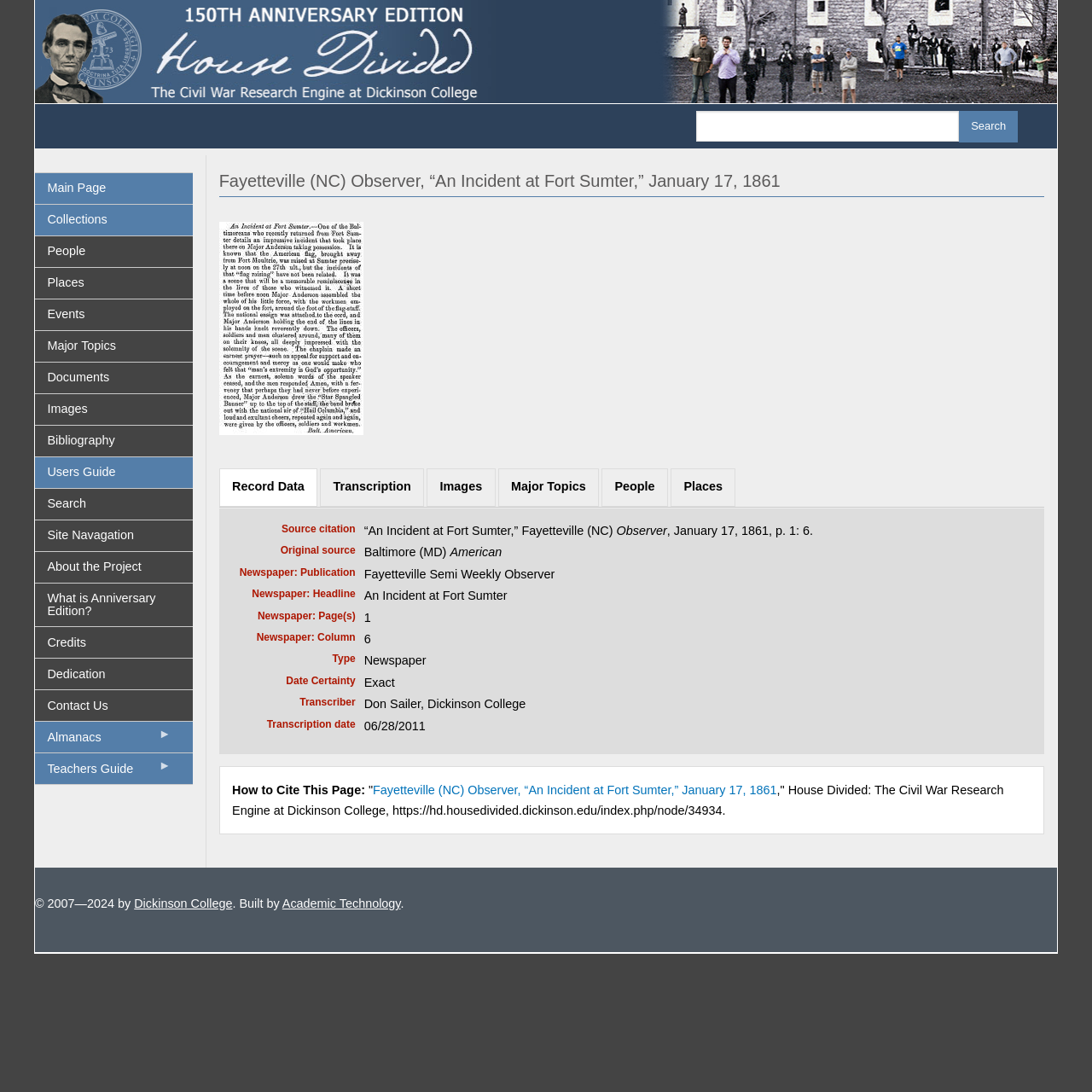Detail the various sections and features of the webpage.

This webpage is about an archived newspaper article from the Fayetteville (NC) Observer, titled "An Incident at Fort Sumter," dated January 17, 1861. The page is divided into several sections. At the top, there is a banner with a site header, followed by a search bar and a button. Below the banner, there is a main content area with a heading that displays the title of the article.

The article section is further divided into several parts. On the left side, there are tabs for Record Data, Transcription, Images, Major Topics, People, and Places. Below these tabs, there is a details section that provides metadata about the article, including the source citation, original source, newspaper publication, headline, page number, column, and transcription information.

On the right side of the article section, there is a section that displays the article's content, including an image of the newspaper page. Below the article content, there is a section that provides information on how to cite the page, including a link to the article and a citation format.

At the bottom of the page, there is a footer section with links to various parts of the website, including the main page, collections, people, places, events, major topics, documents, images, bibliography, user guide, search, site navigation, about the project, credits, dedication, and contact us. There are also some static text elements, including "Almanacs" and "Teachers Guide." Finally, there is a copyright notice at the very bottom of the page.